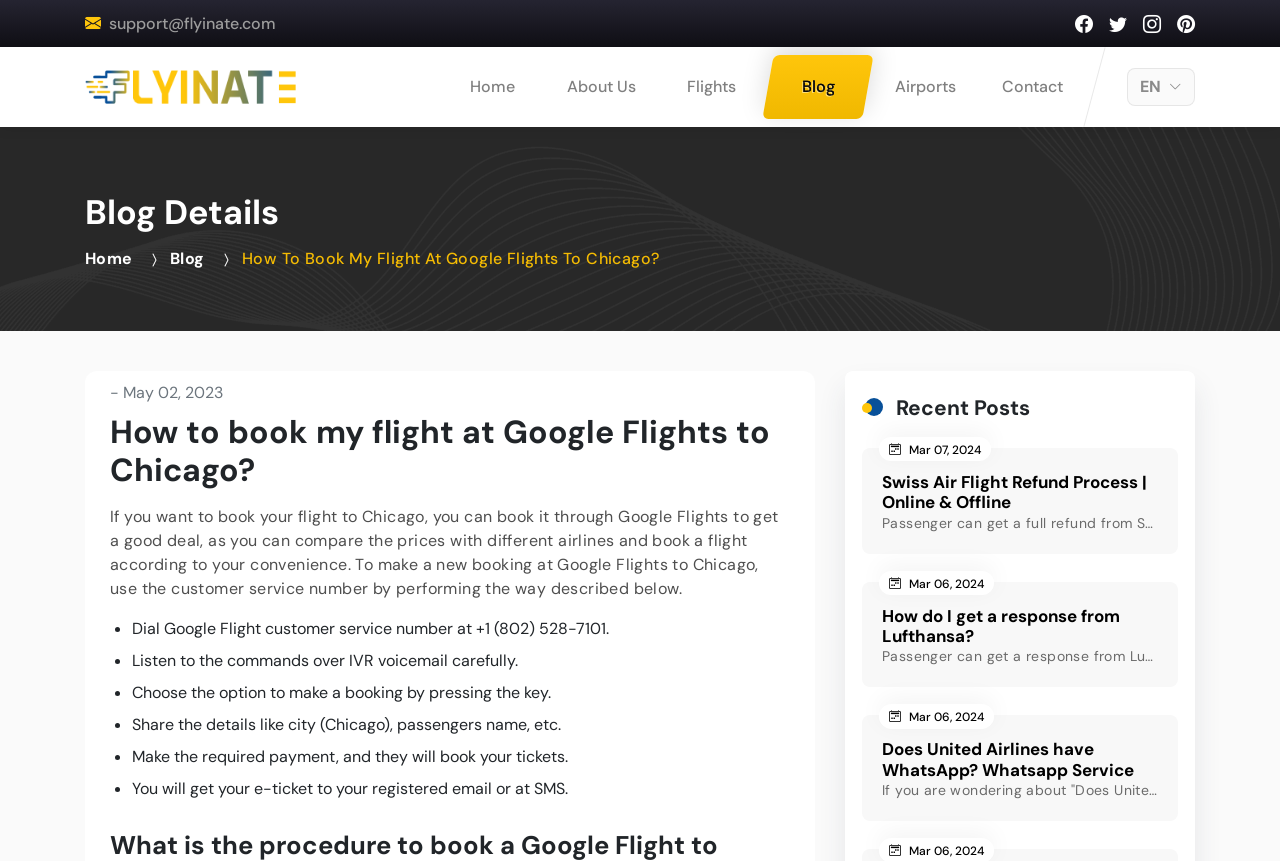Respond to the question with just a single word or phrase: 
What is the customer service number for Google Flights?

+1 (802) 528-7101